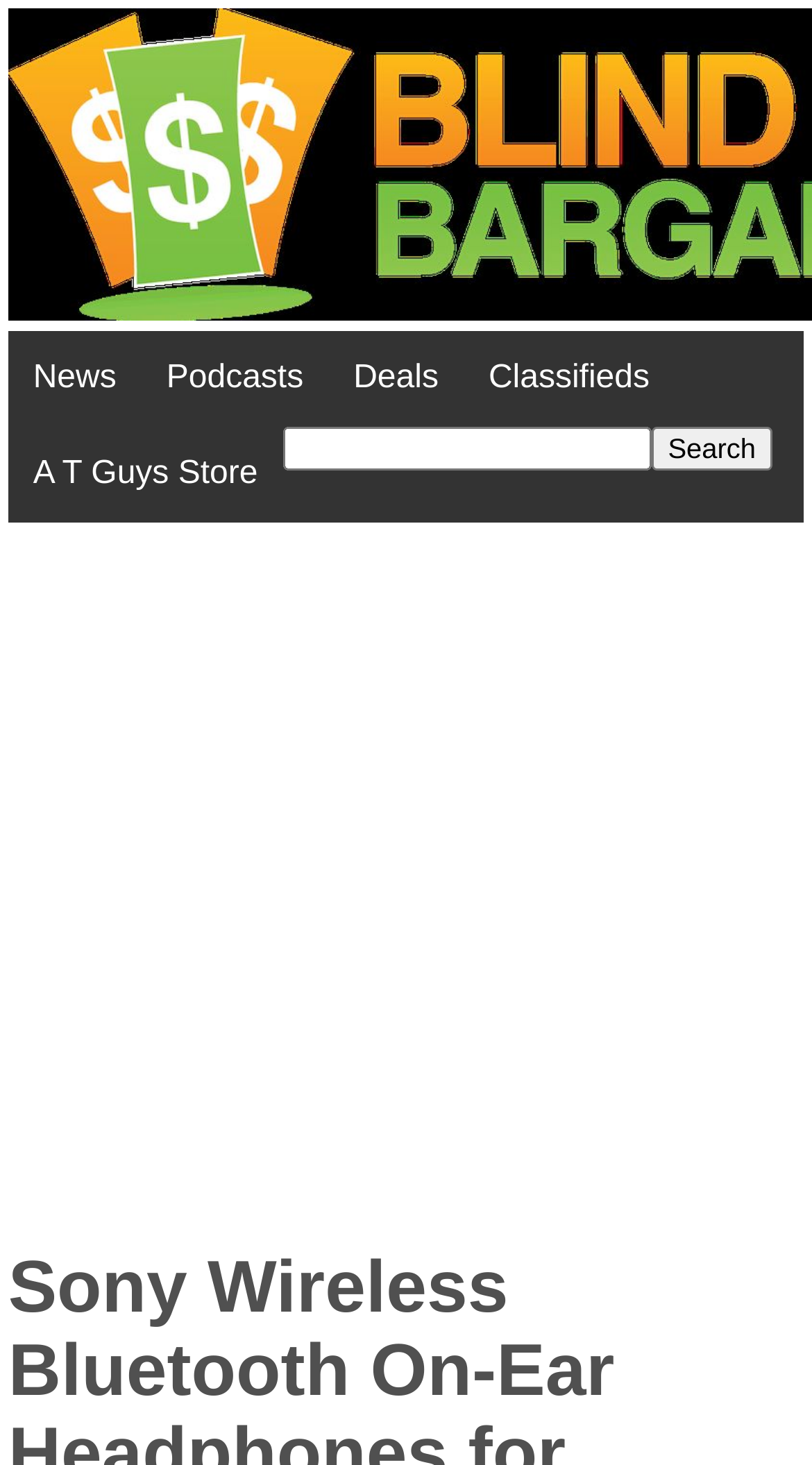Please find and report the primary heading text from the webpage.

Sony Wireless Bluetooth On-Ear Headphones for $39.99 [Shipped]